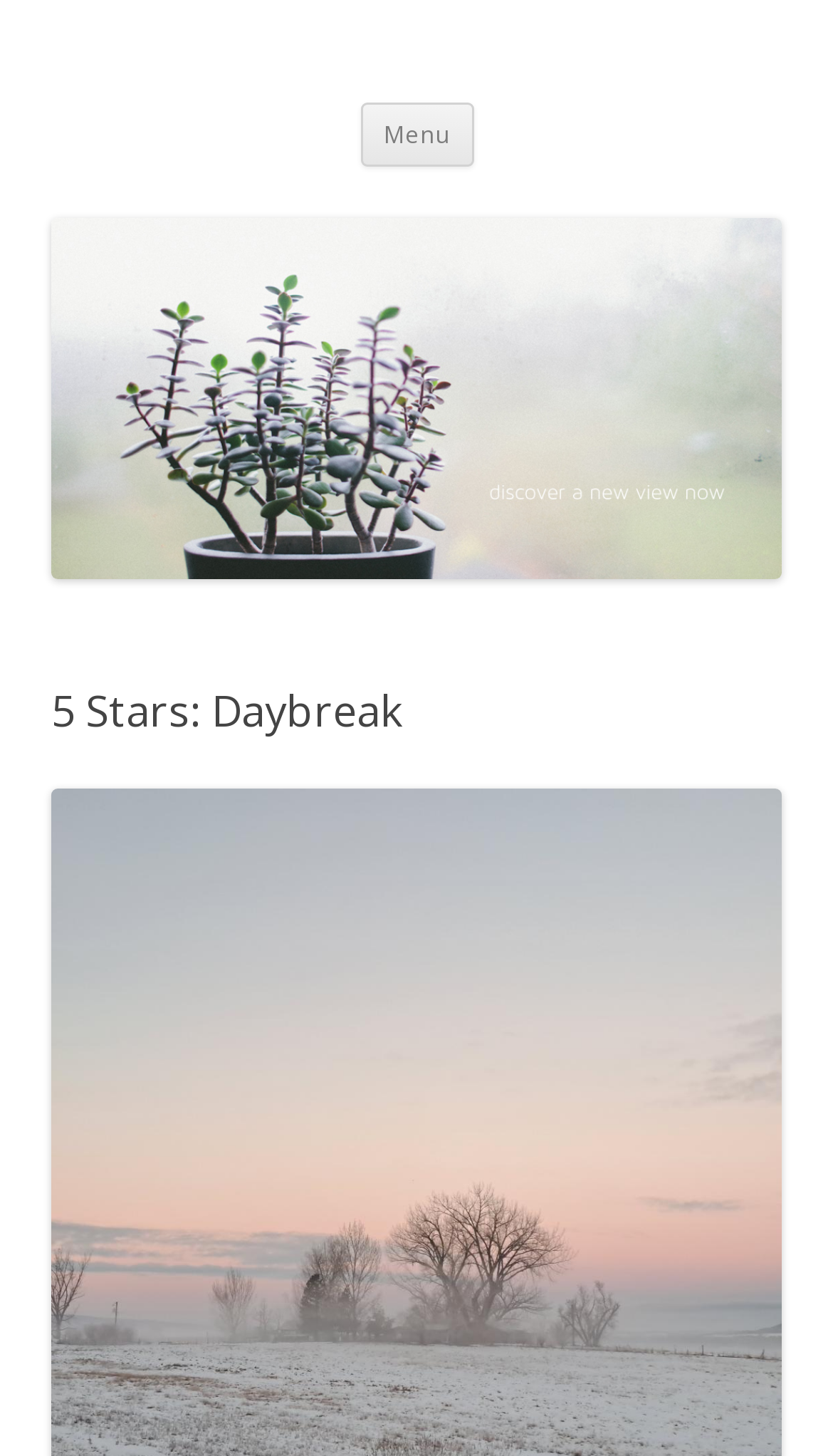What is the text of the first link on the page?
Using the image as a reference, answer the question with a short word or phrase.

New View Now